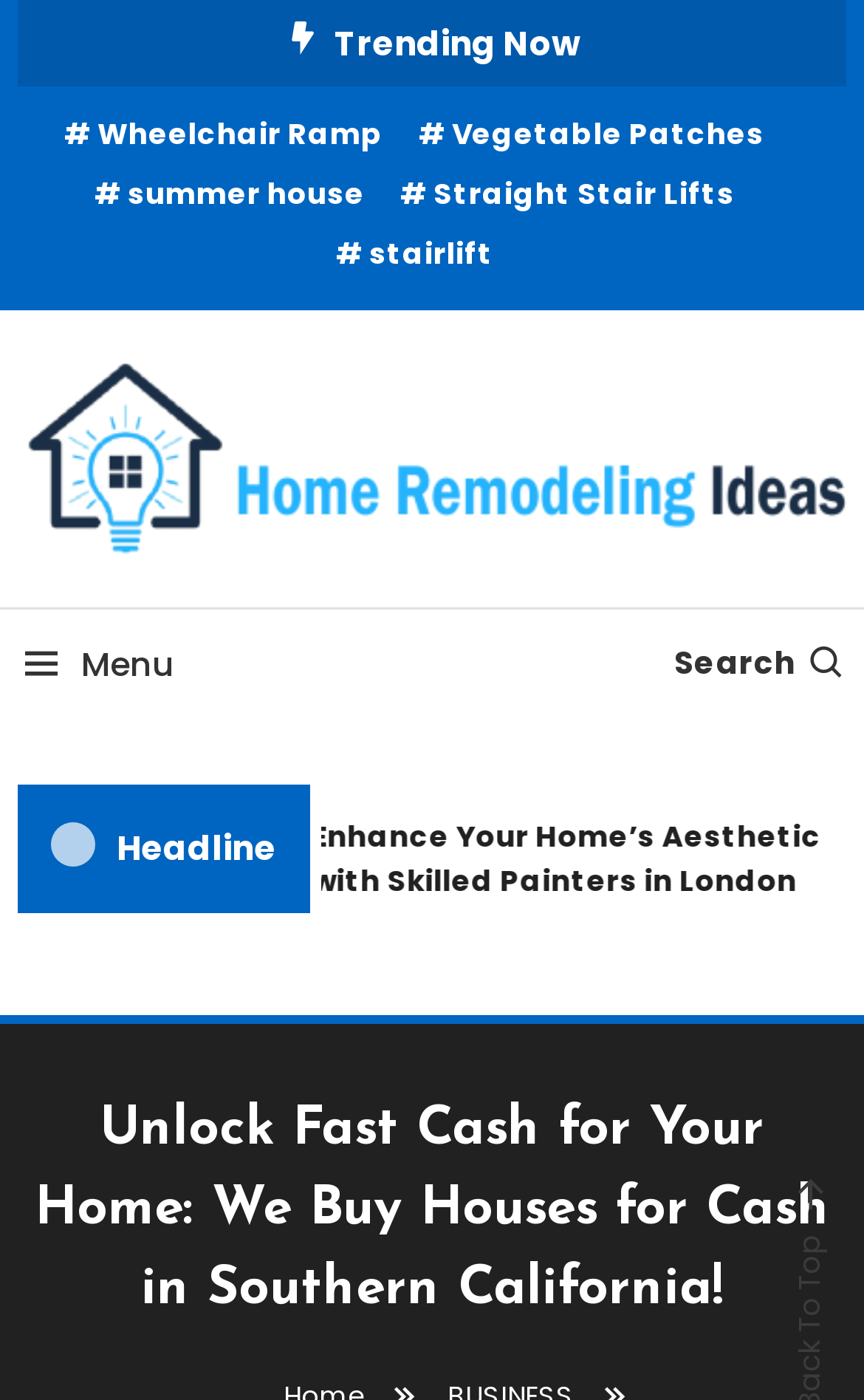What is the theme of the image with the caption 'Home Remodeling Ideas'?
Give a detailed explanation using the information visible in the image.

The image with the caption 'Home Remodeling Ideas' is likely related to home renovation or decoration, as it is accompanied by links and text that suggest a focus on home transformation and remodeling.